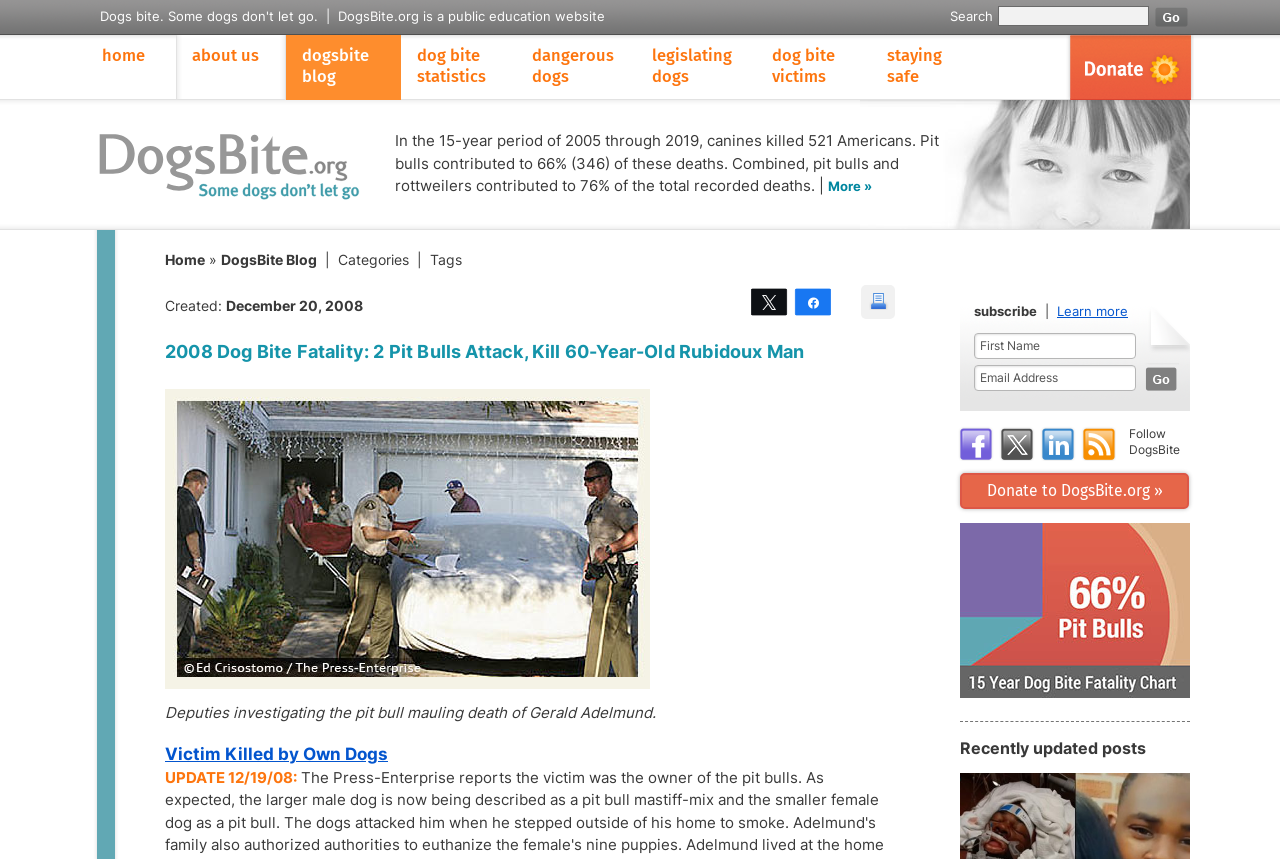Locate the bounding box coordinates of the region to be clicked to comply with the following instruction: "go to home page". The coordinates must be four float numbers between 0 and 1, in the form [left, top, right, bottom].

[0.067, 0.041, 0.113, 0.116]